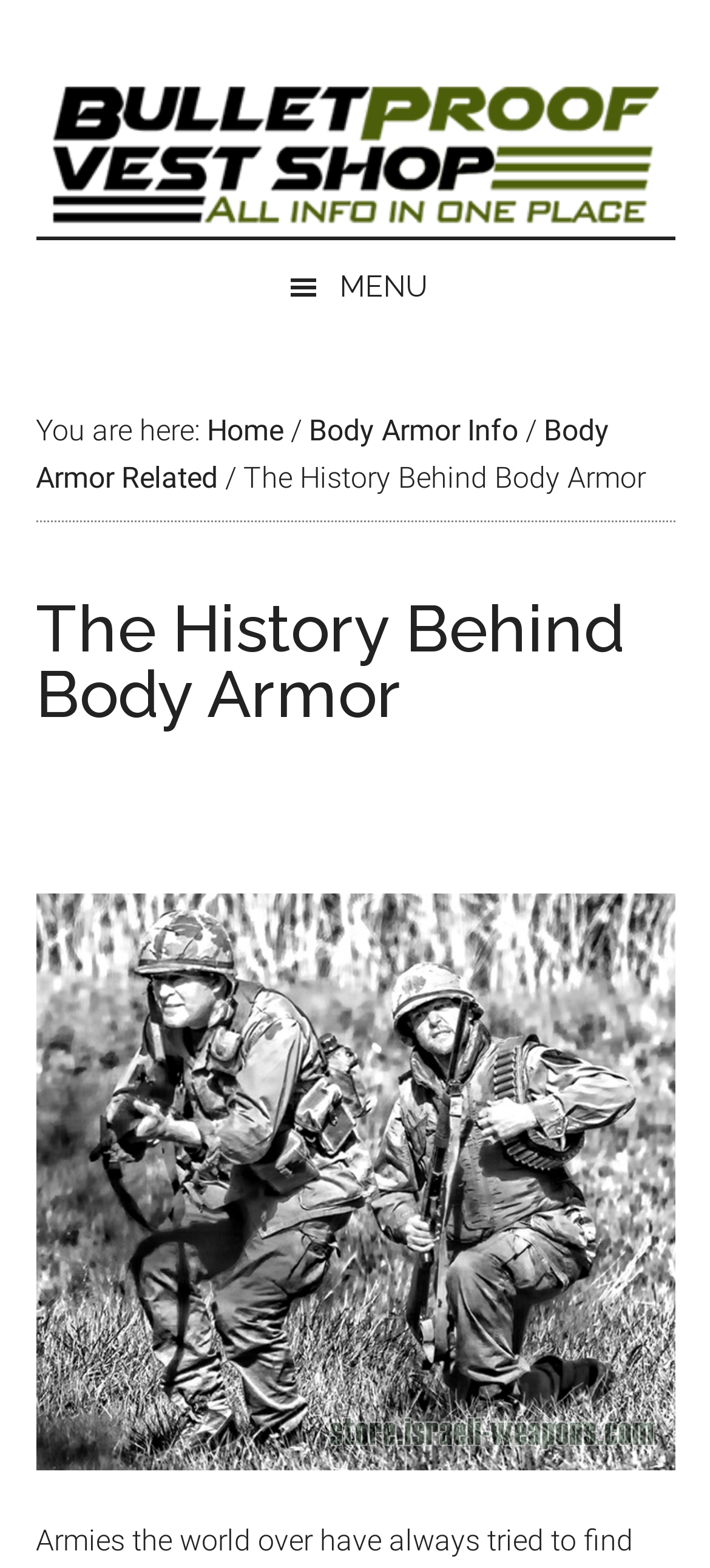Provide a thorough and detailed response to the question by examining the image: 
What is the content of the main image on the page?

The main image on the page is related to 'Body Armor History' as indicated by the image description 'Body Armor History'. The image is likely an illustration or a photograph related to the history of body armor.